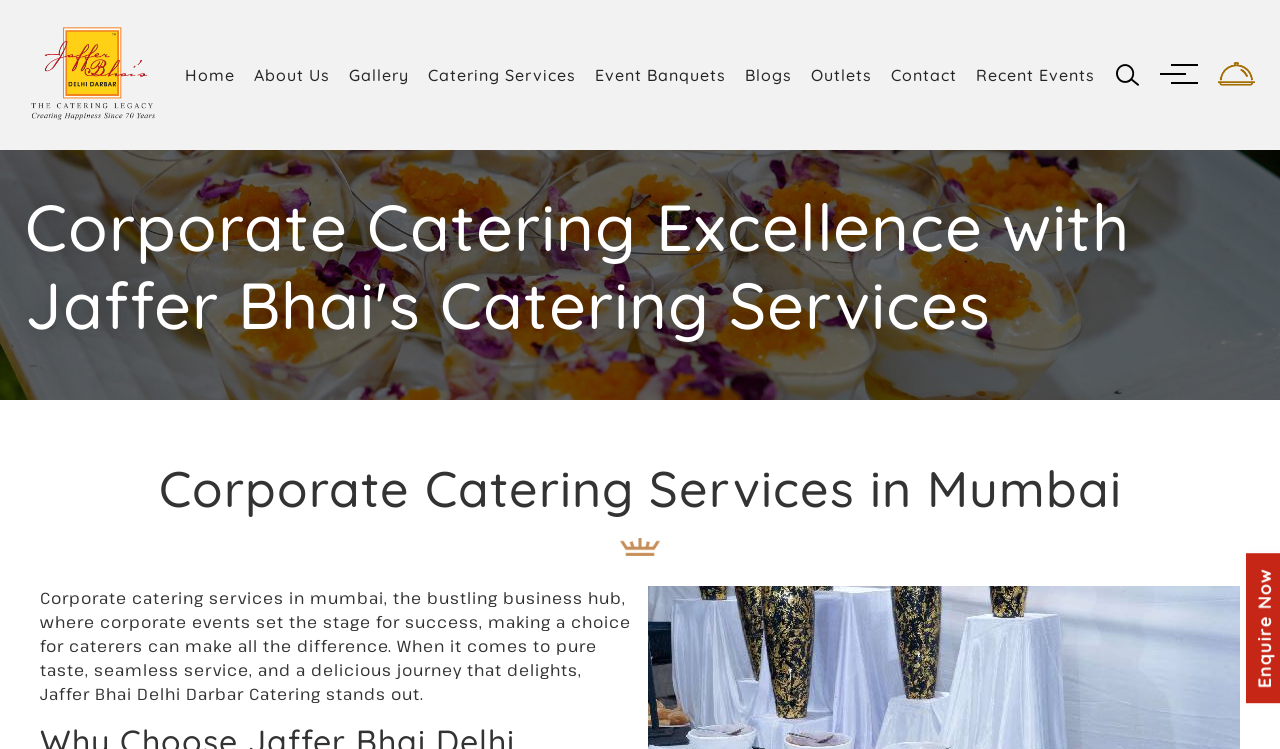Using the elements shown in the image, answer the question comprehensively: What is the location of the catering service?

The location of the catering service can be found in the heading 'Corporate Catering Services in Mumbai' which suggests that the catering service is based in Mumbai.